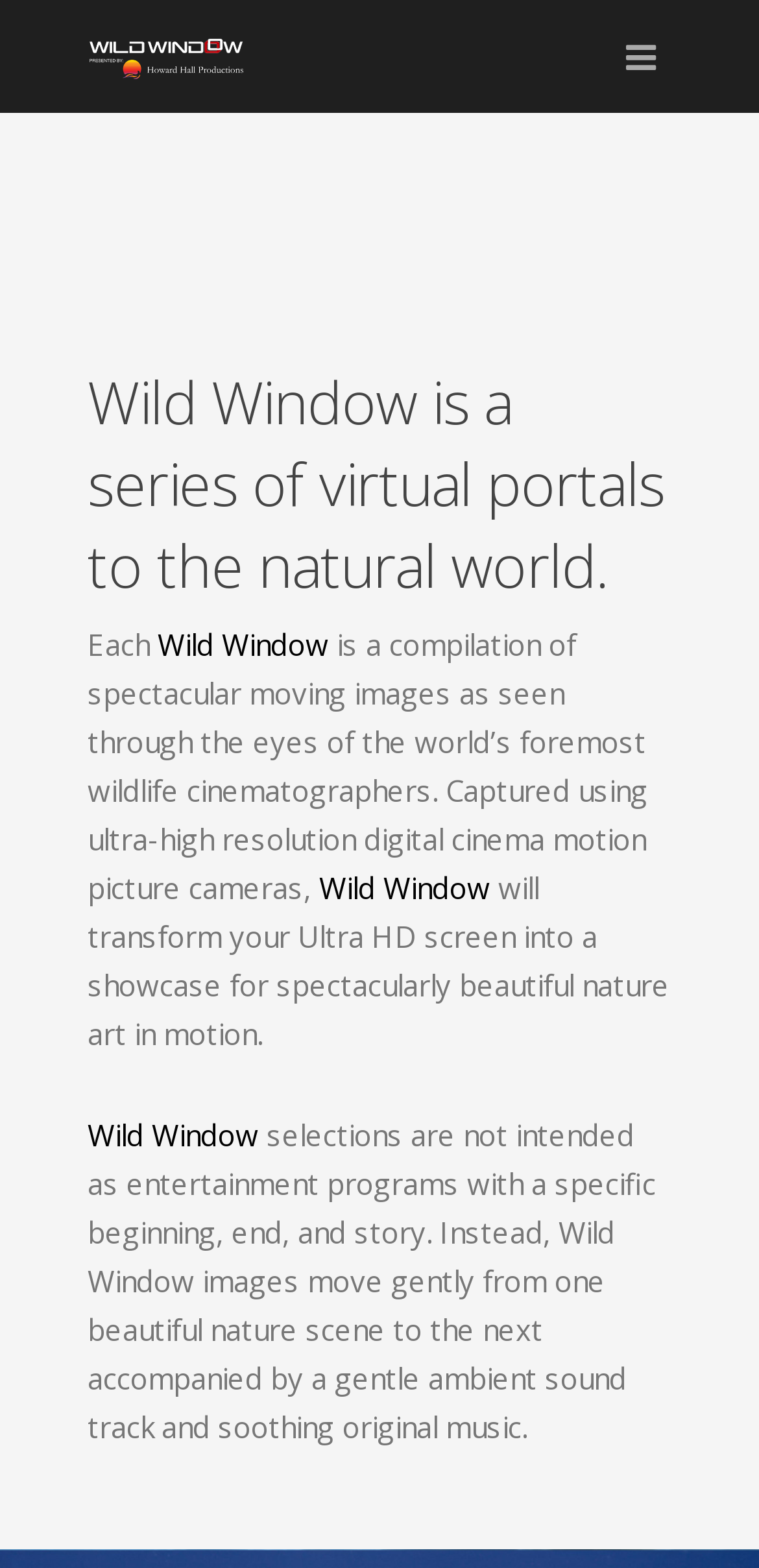What is the main heading of this webpage? Please extract and provide it.

Wild Window is a series of virtual portals to the natural world.